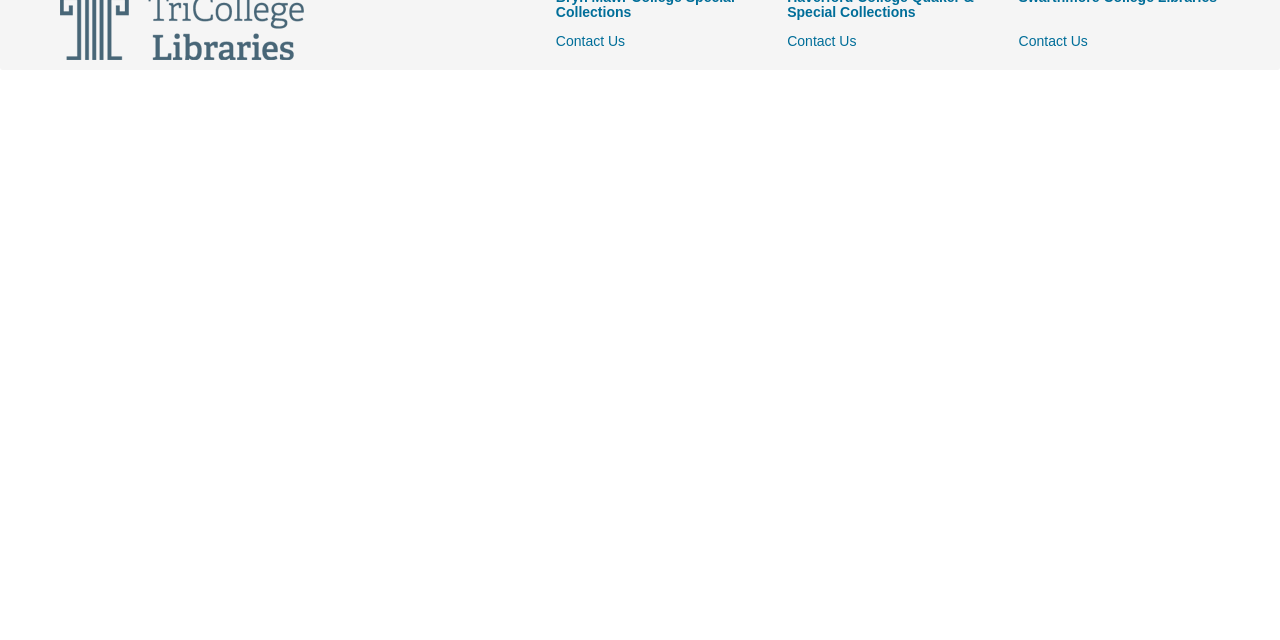Please determine the bounding box coordinates for the UI element described here. Use the format (top-left x, top-left y, bottom-right x, bottom-right y) with values bounded between 0 and 1: Contact Us

[0.615, 0.051, 0.669, 0.076]